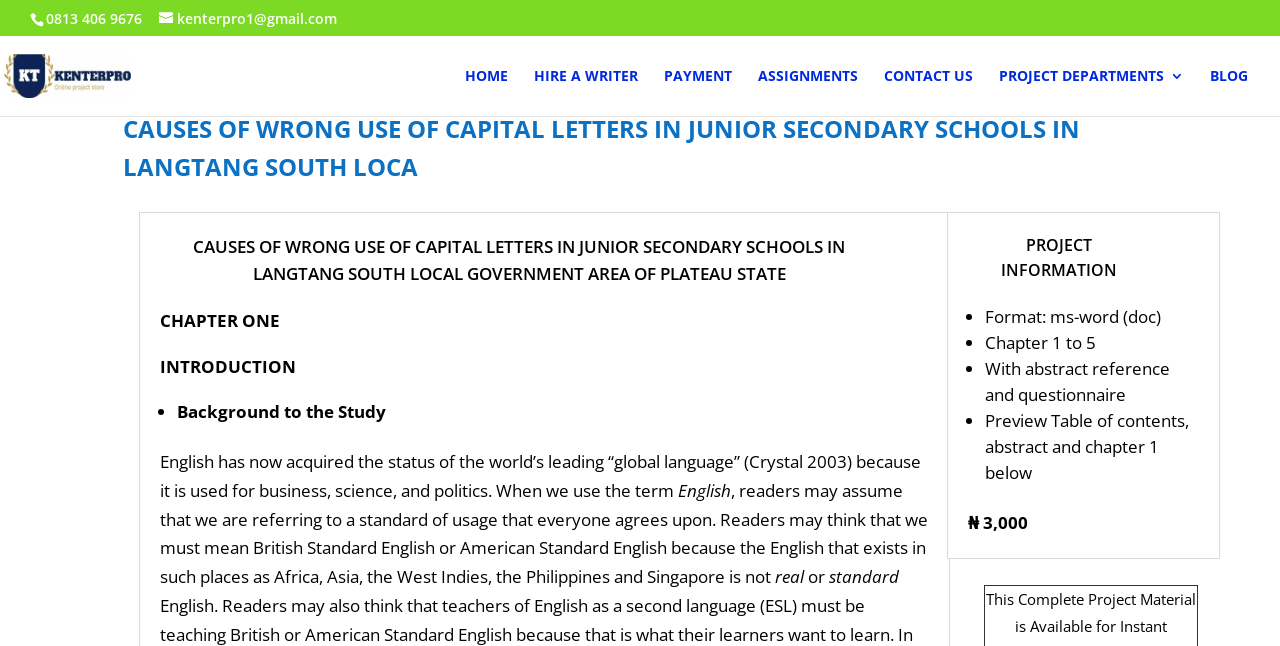Answer the question briefly using a single word or phrase: 
What is the email address on the webpage?

kenterpro1@gmail.com